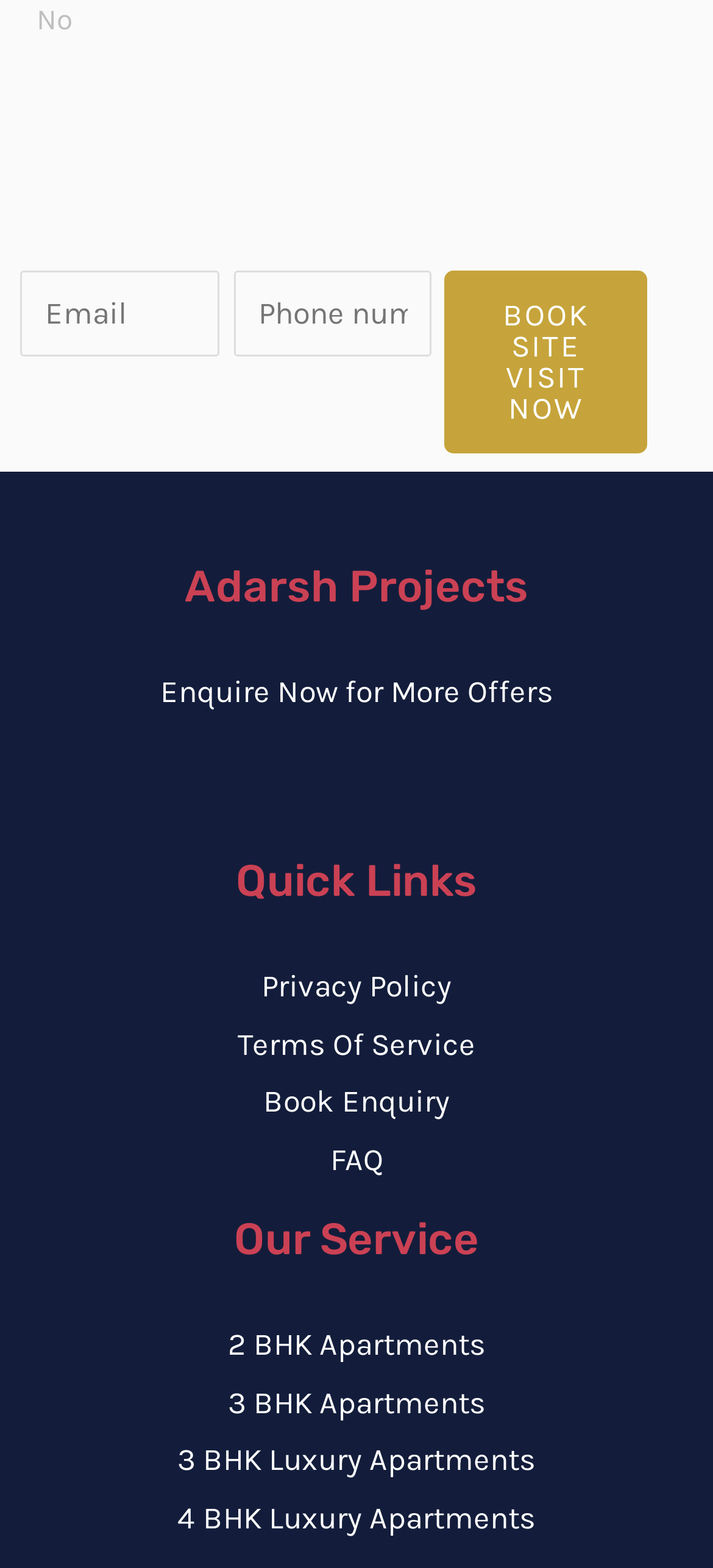Using the given description, provide the bounding box coordinates formatted as (top-left x, top-left y, bottom-right x, bottom-right y), with all values being floating point numbers between 0 and 1. Description: Book Enquiry

[0.369, 0.69, 0.631, 0.714]